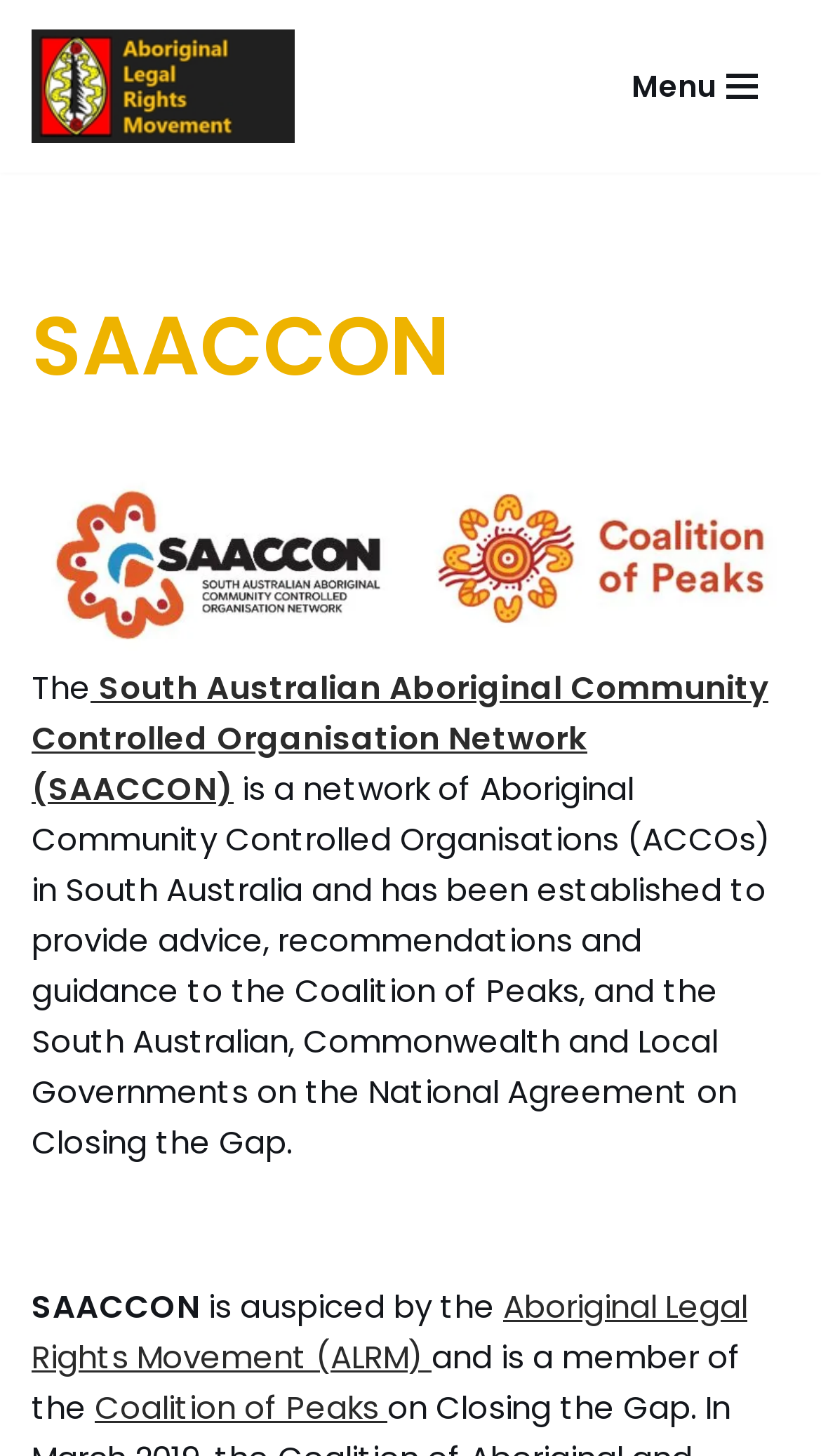Generate a comprehensive description of the contents of the webpage.

The webpage is about SAACCON, the South Australian Aboriginal Community Controlled Organisation Network. At the top left, there is a link to "Skip to content". Next to it, there is a link with no text, and a button labeled "Navigation Menu" on the top right. 

Below the navigation menu, there is a heading with the title "SAACCON". To the right of the title, there is a figure, likely an image or logo. 

Below the figure, there is a paragraph of text that describes SAACCON as a network of Aboriginal Community Controlled Organisations in South Australia, established to provide advice and guidance to various governments on the National Agreement on Closing the Gap. 

Further down, there is a sentence that mentions SAACCON is auspiced by the Aboriginal Legal Rights Movement (ALRM), which is a link. The sentence continues, stating that SAACCON is a member of the Coalition of Peaks, which is also a link.